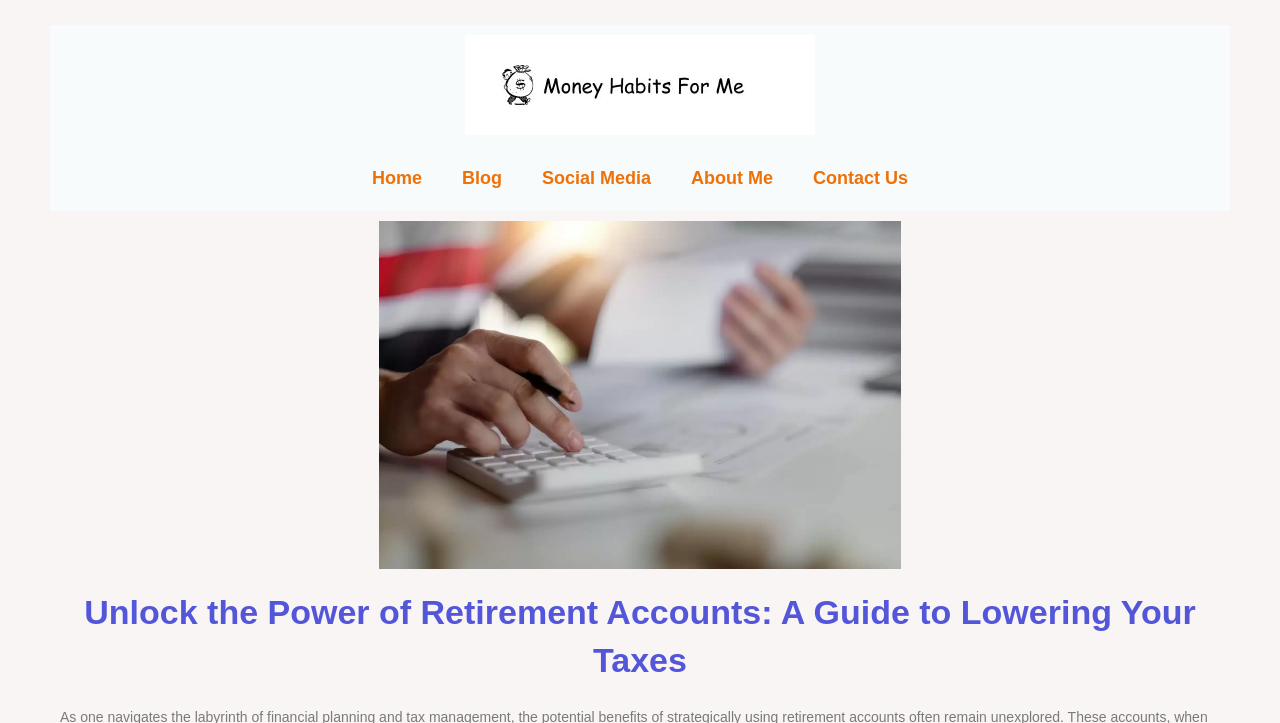Determine the bounding box of the UI element mentioned here: "Jul '20". The coordinates must be in the format [left, top, right, bottom] with values ranging from 0 to 1.

None